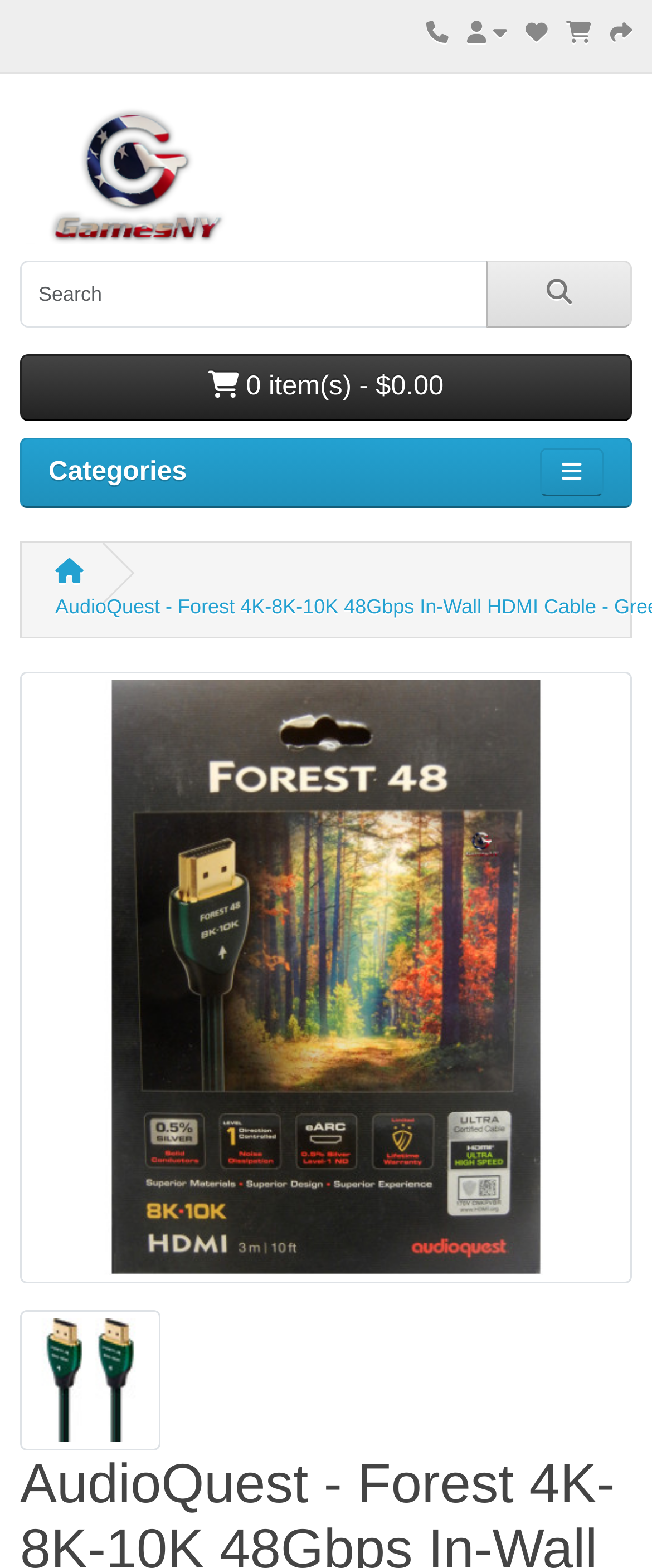Find the main header of the webpage and produce its text content.

AudioQuest - Forest 4K-8K-10K 48Gbps In-Wall HDMI Cable - Green/Black